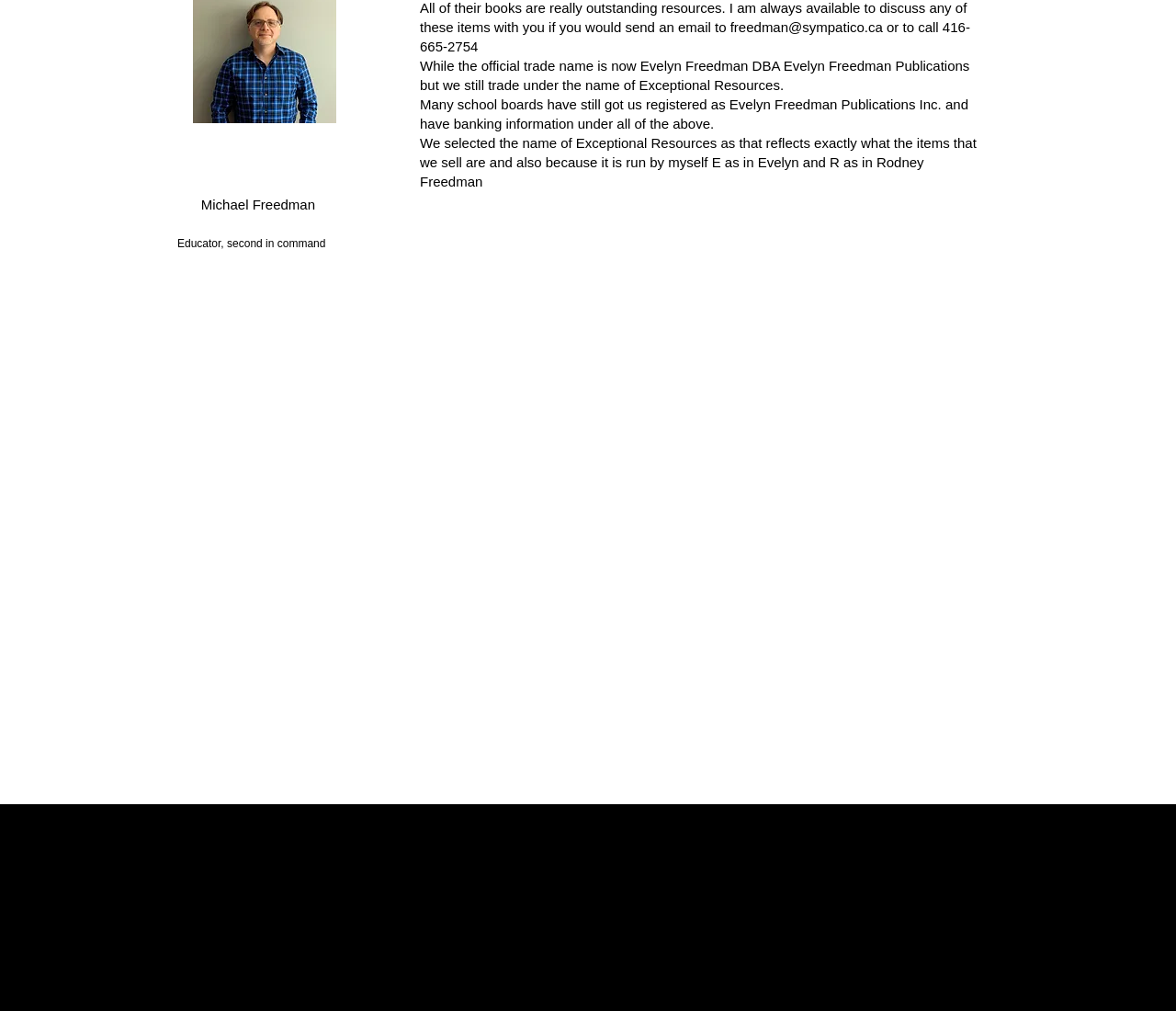Using the description: "Email Steady support", identify the bounding box of the corresponding UI element in the screenshot.

None